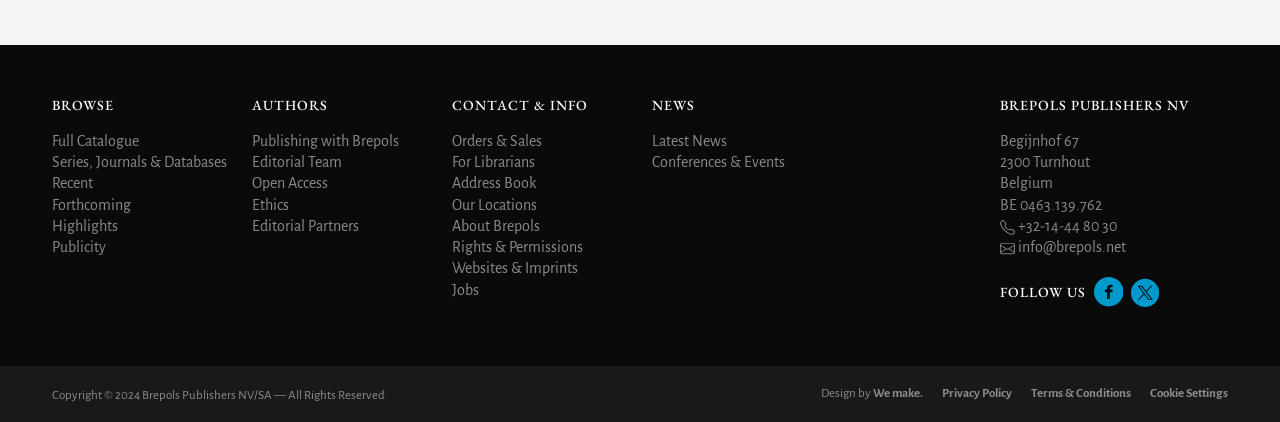Given the description Publicity, predict the bounding box coordinates of the UI element. Ensure the coordinates are in the format (top-left x, top-left y, bottom-right x, bottom-right y) and all values are between 0 and 1.

[0.041, 0.566, 0.083, 0.604]